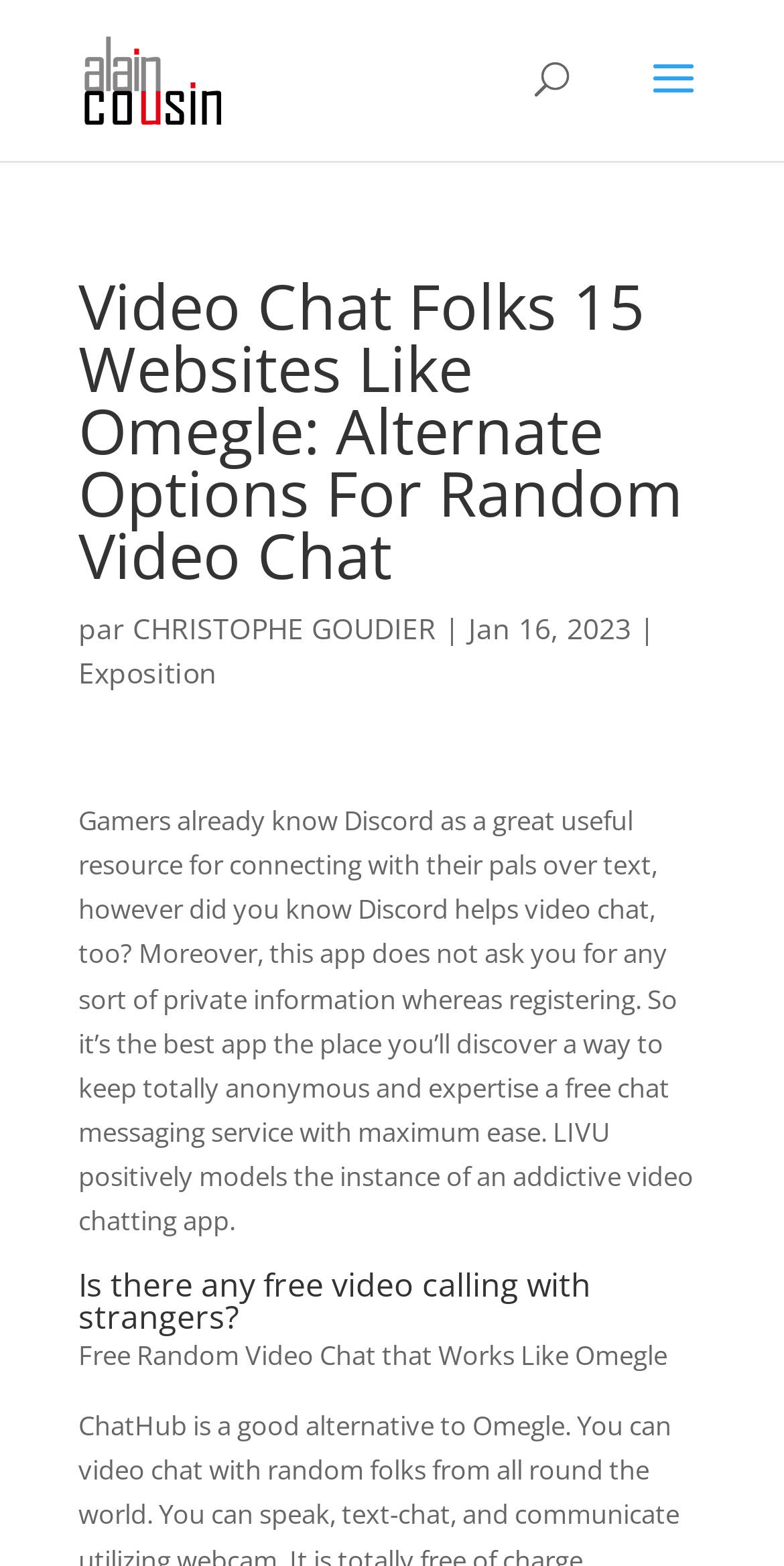What is the name of the poet?
Look at the screenshot and respond with a single word or phrase.

Alain Cousin